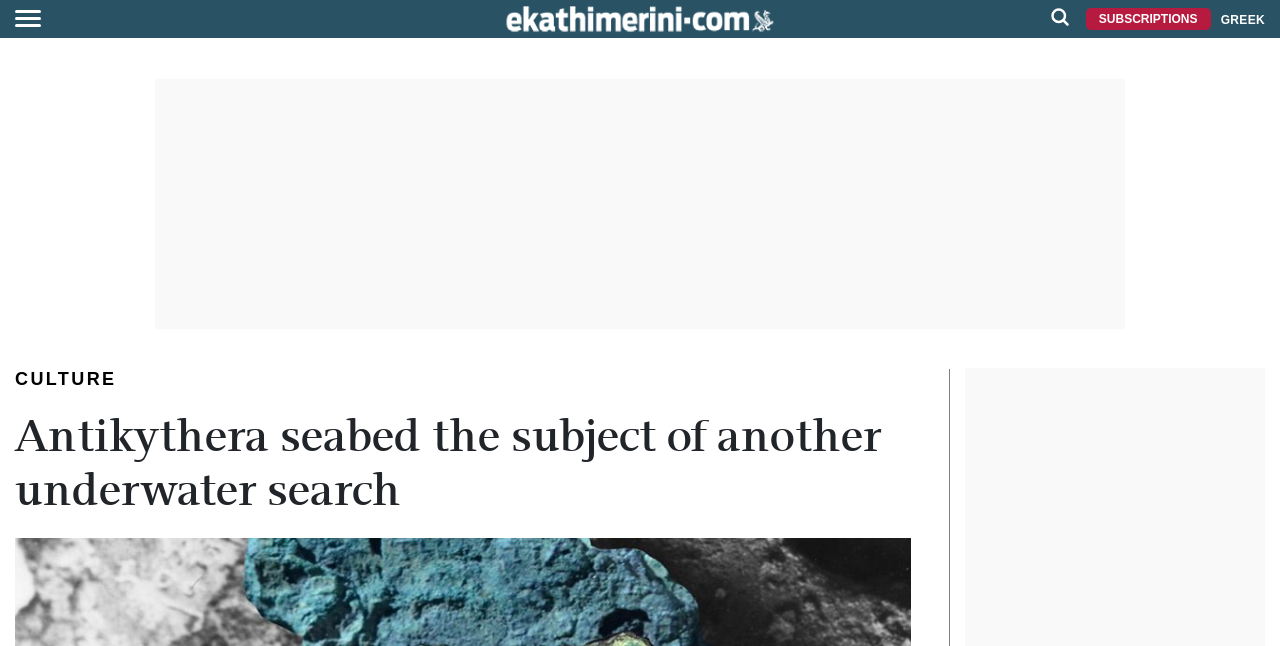Identify the text that serves as the heading for the webpage and generate it.

Antikythera seabed the subject of another underwater search